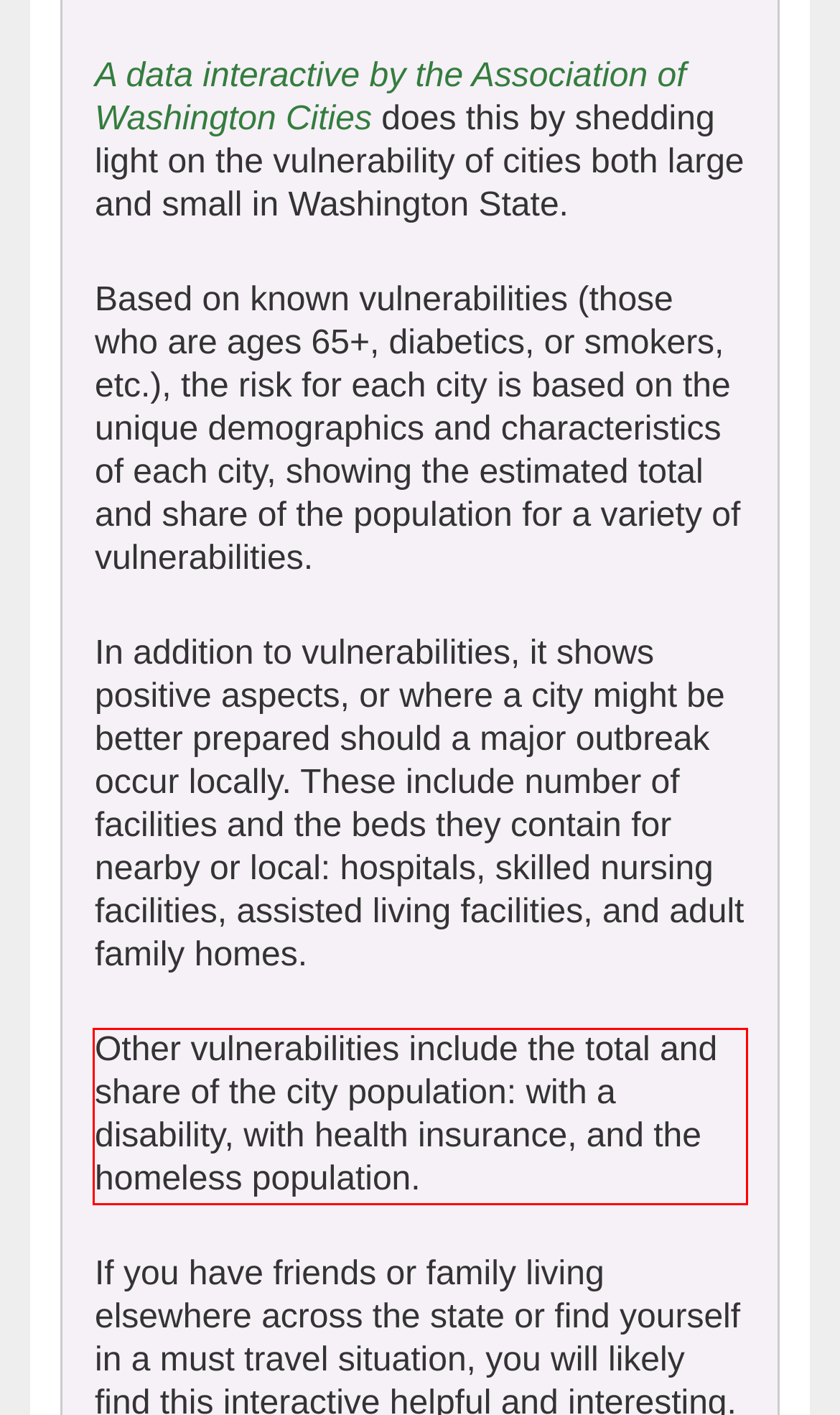Using the provided screenshot of a webpage, recognize the text inside the red rectangle bounding box by performing OCR.

Other vulnerabilities include the total and share of the city population: with a disability, with health insurance, and the homeless population.